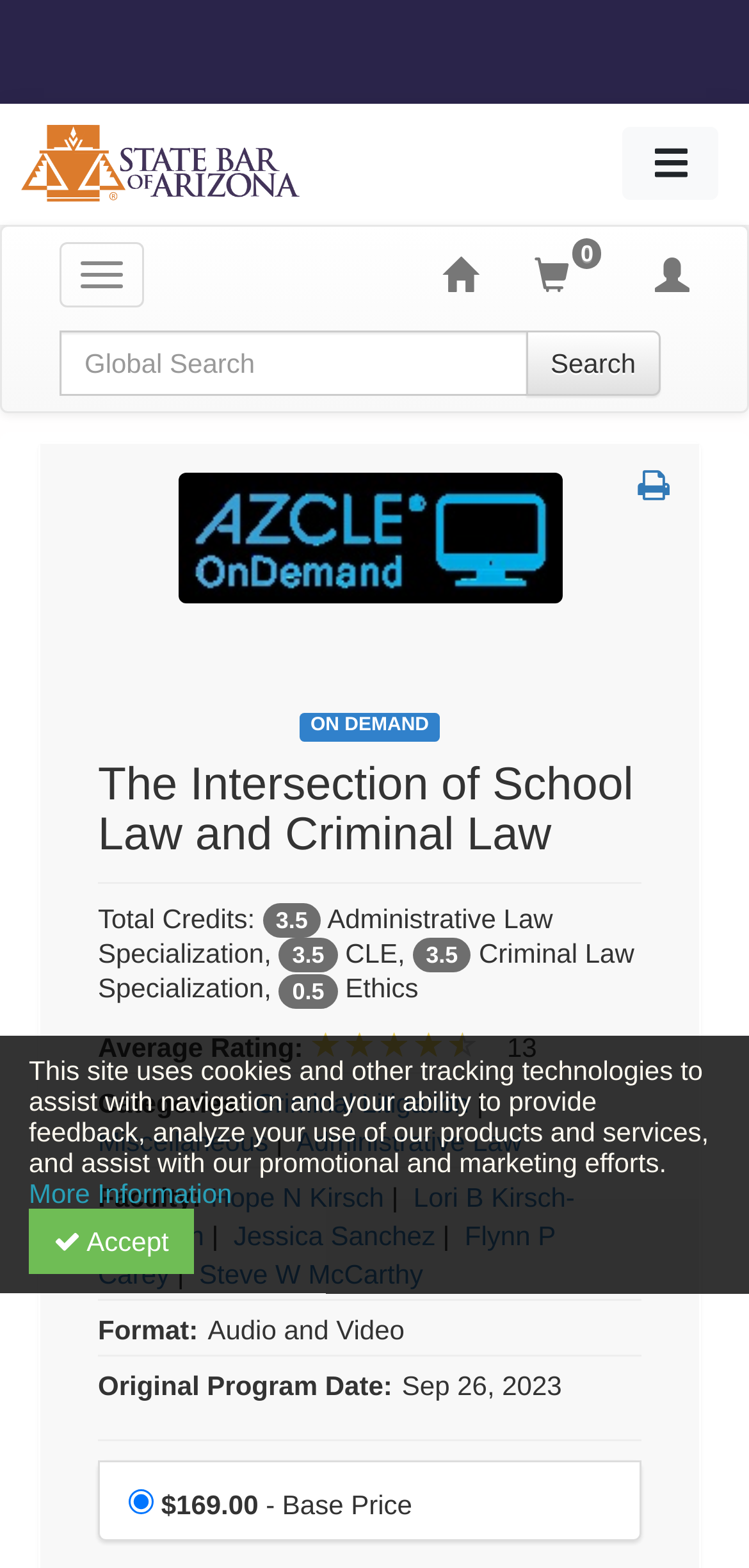Articulate a detailed summary of the webpage's content and design.

This webpage is about a product called "The Intersection of School Law and Criminal Law" which is an on-demand product. At the top left, there is a link to the homepage, and next to it, there are links to the shopping cart and my account. On the top right, there is a search bar with a search button. 

Below the search bar, there is a large image of the product, and next to it, there is a link to view all on-demand products. The product title "The Intersection of School Law and Criminal Law" is displayed prominently, followed by a horizontal separator line. 

Below the separator line, there are details about the product, including the total credits, administrative law specialization, CLE, and criminal law specialization. There is also a description list that provides more information about the product, including the average rating, categories, faculty, format, and original program date. 

The categories include criminal litigation, miscellaneous, and administrative law, and there are links to view all products in each category. The faculty members include Hope N Kirsch, Lori B Kirsch-Goodwin, Jessica Sanchez, Flynn P Carey, and Steve W McCarthy, with links to view all products by each faculty member. 

The format of the product is audio and video, and the original program date is September 26, 2023. Below the description list, there is another horizontal separator line. 

At the bottom of the page, there is a radio button for the base price of $169.00, and a button to print the page. There is also a notice about the site using cookies and other tracking technologies, with a link to more information and an accept button.